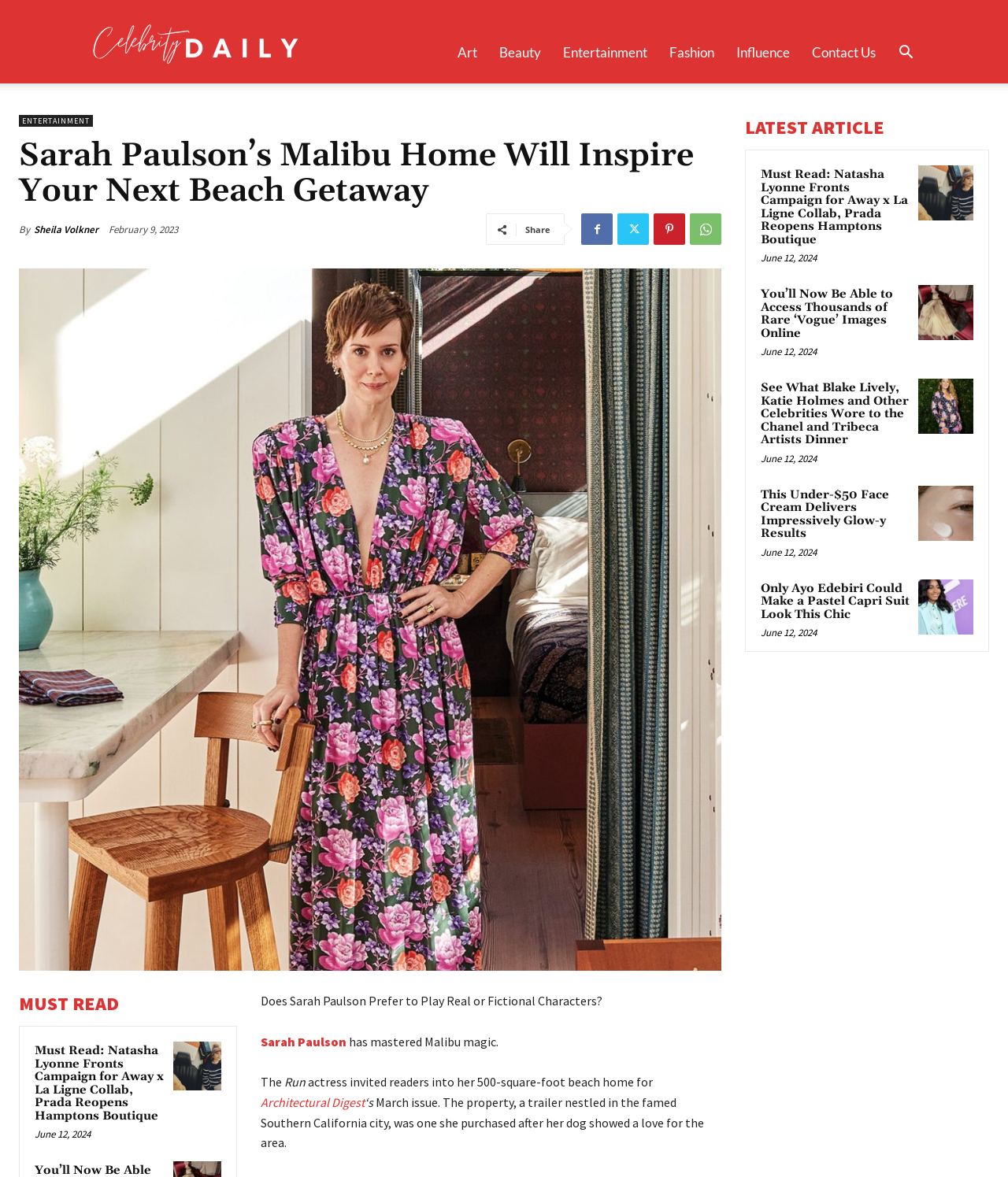Predict the bounding box for the UI component with the following description: "Sarah Paulson".

[0.259, 0.878, 0.344, 0.891]